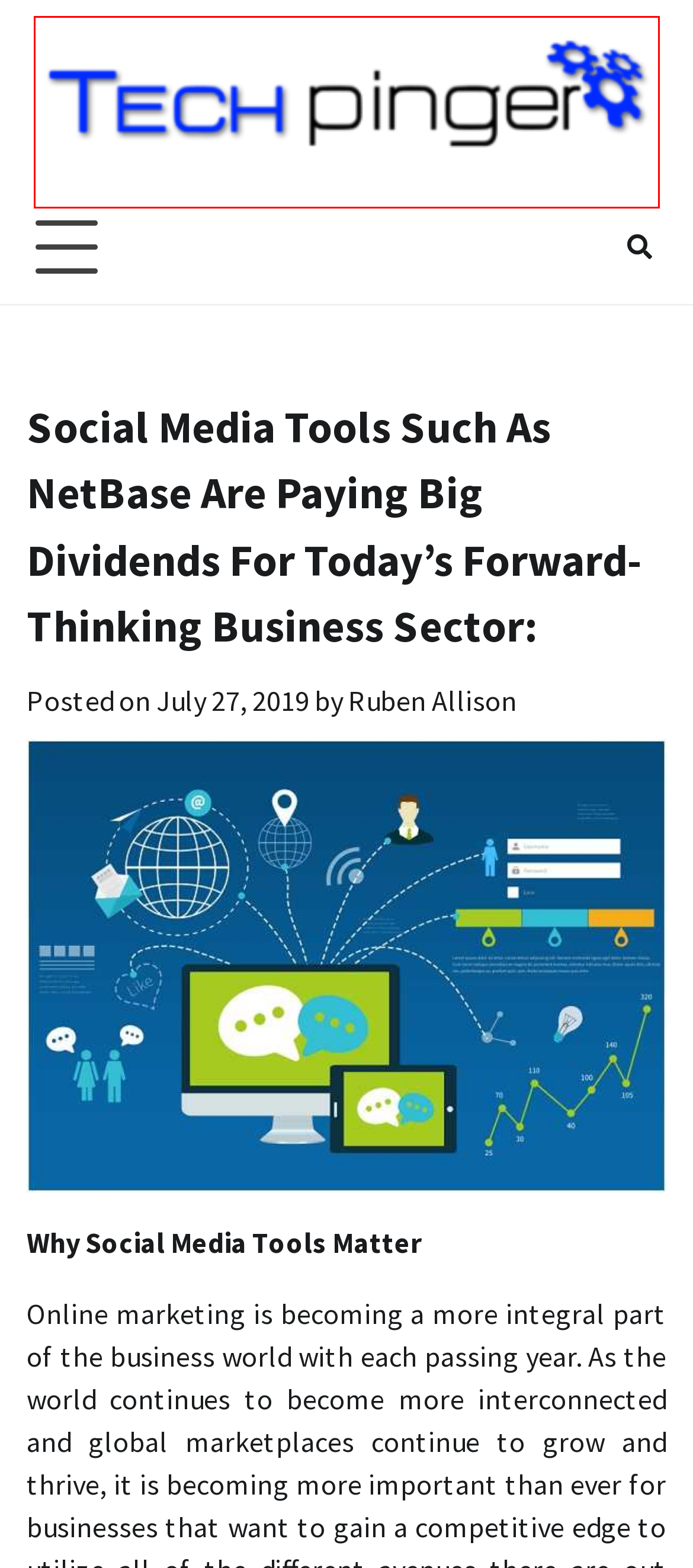Given a webpage screenshot with a red bounding box around a particular element, identify the best description of the new webpage that will appear after clicking on the element inside the red bounding box. Here are the candidates:
A. Electronics - Tech Pinger
B. Featured - Tech Pinger
C. Ruben Allison - Tech Pinger
D. Tech Pinger - Technology Tips and Guide
E. Networking - Tech Pinger
F. Graphic - Tech Pinger
G. How to Scale Your Business with Top-Notch Software Development Teams - Tech Pinger
H. Web Development - Tech Pinger

D